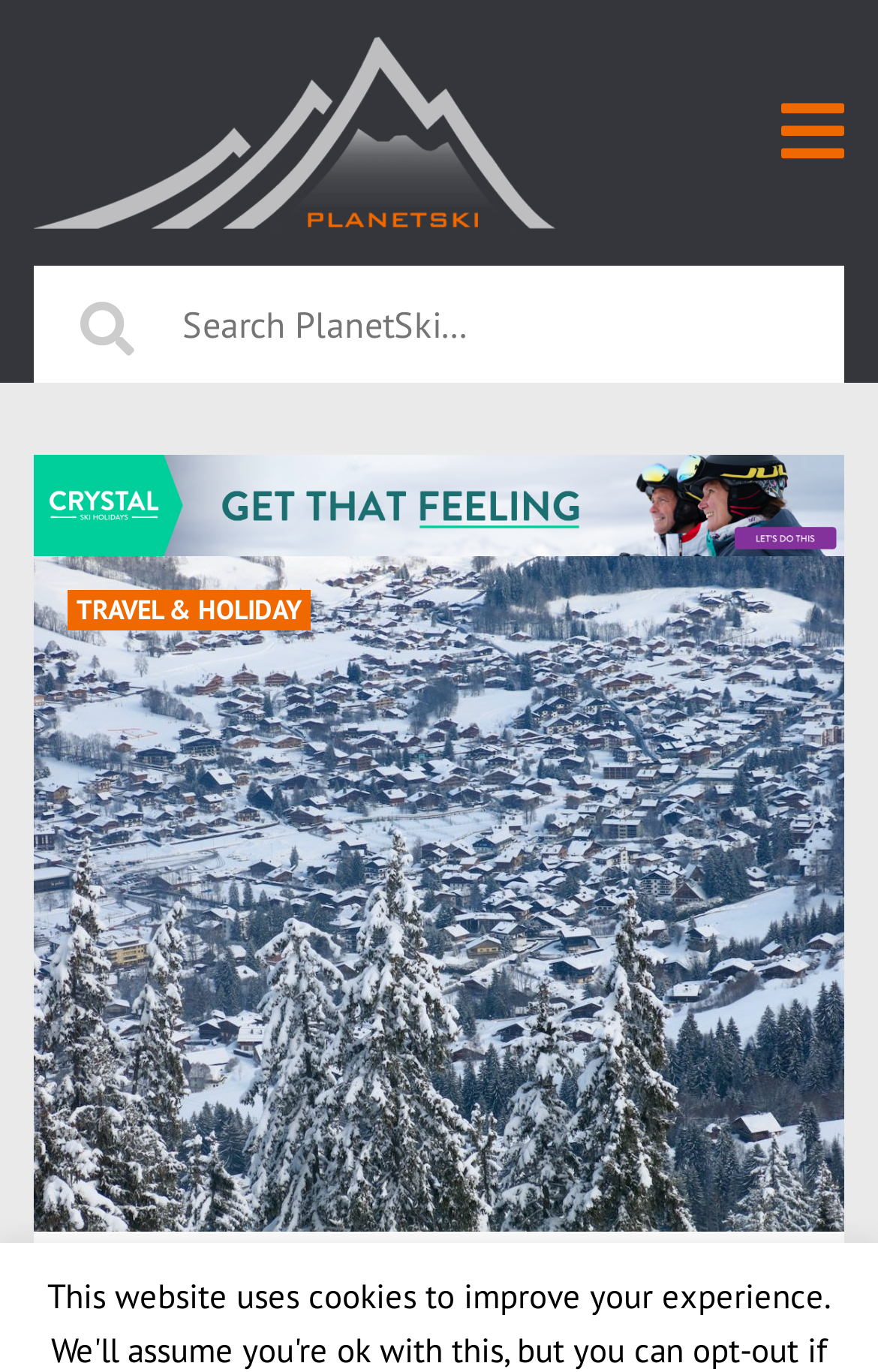What is the location of the ski resorts?
Look at the screenshot and give a one-word or phrase answer.

French Alps